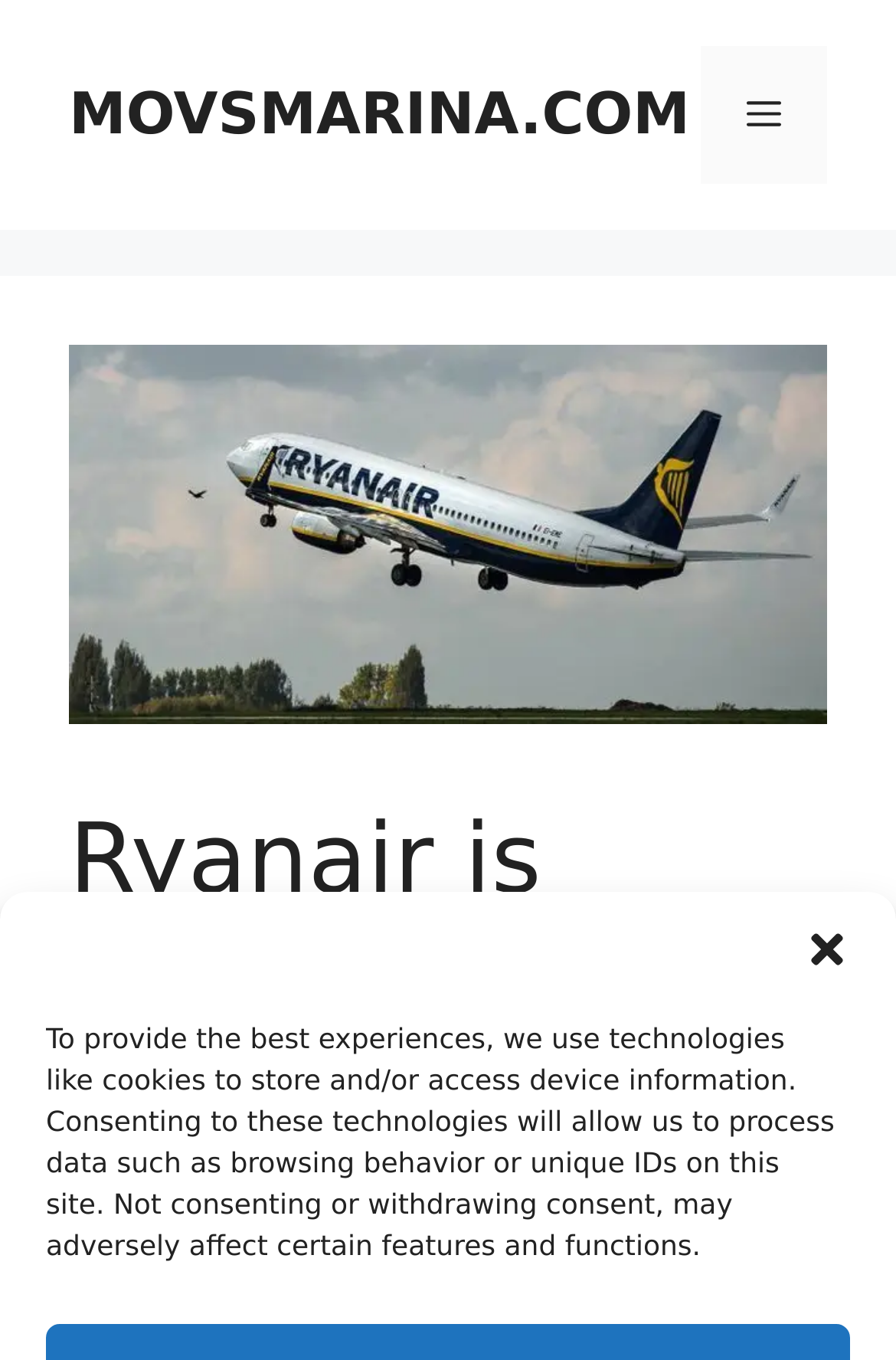Using the webpage screenshot, locate the HTML element that fits the following description and provide its bounding box: "aria-label="Close dialog"".

[0.897, 0.681, 0.949, 0.715]